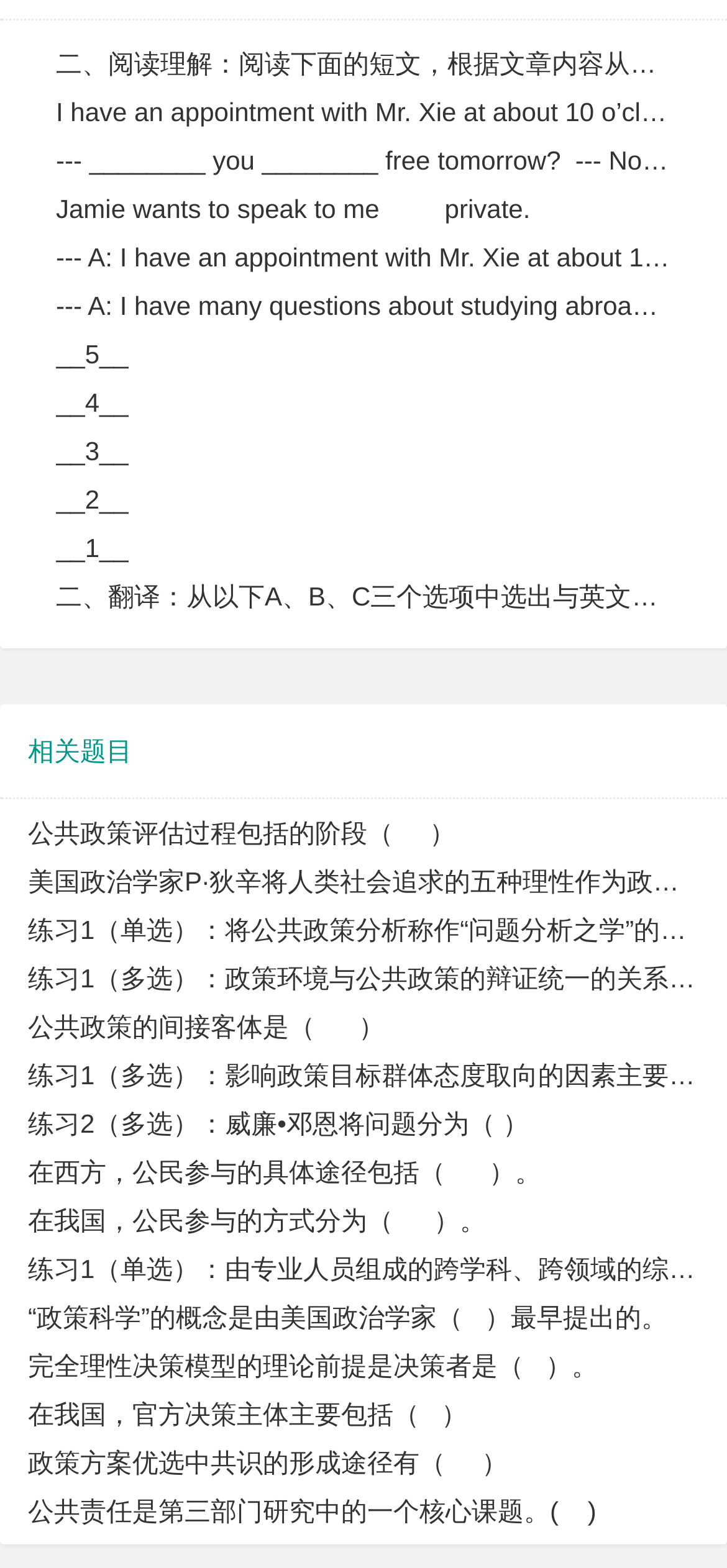Identify the bounding box for the UI element that is described as follows: "__1__".

[0.077, 0.334, 0.177, 0.365]